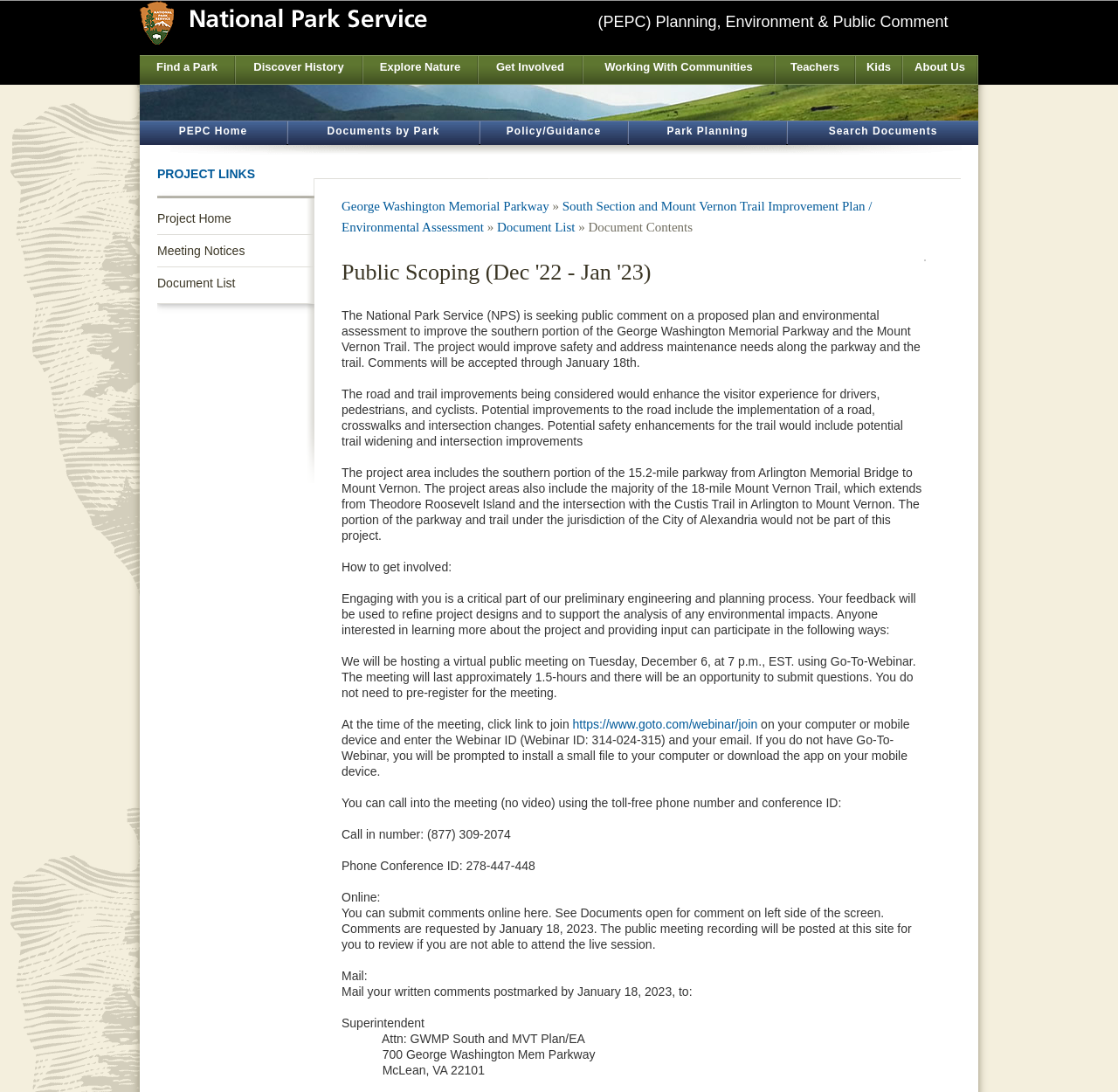Could you indicate the bounding box coordinates of the region to click in order to complete this instruction: "View Document List".

[0.141, 0.252, 0.281, 0.266]